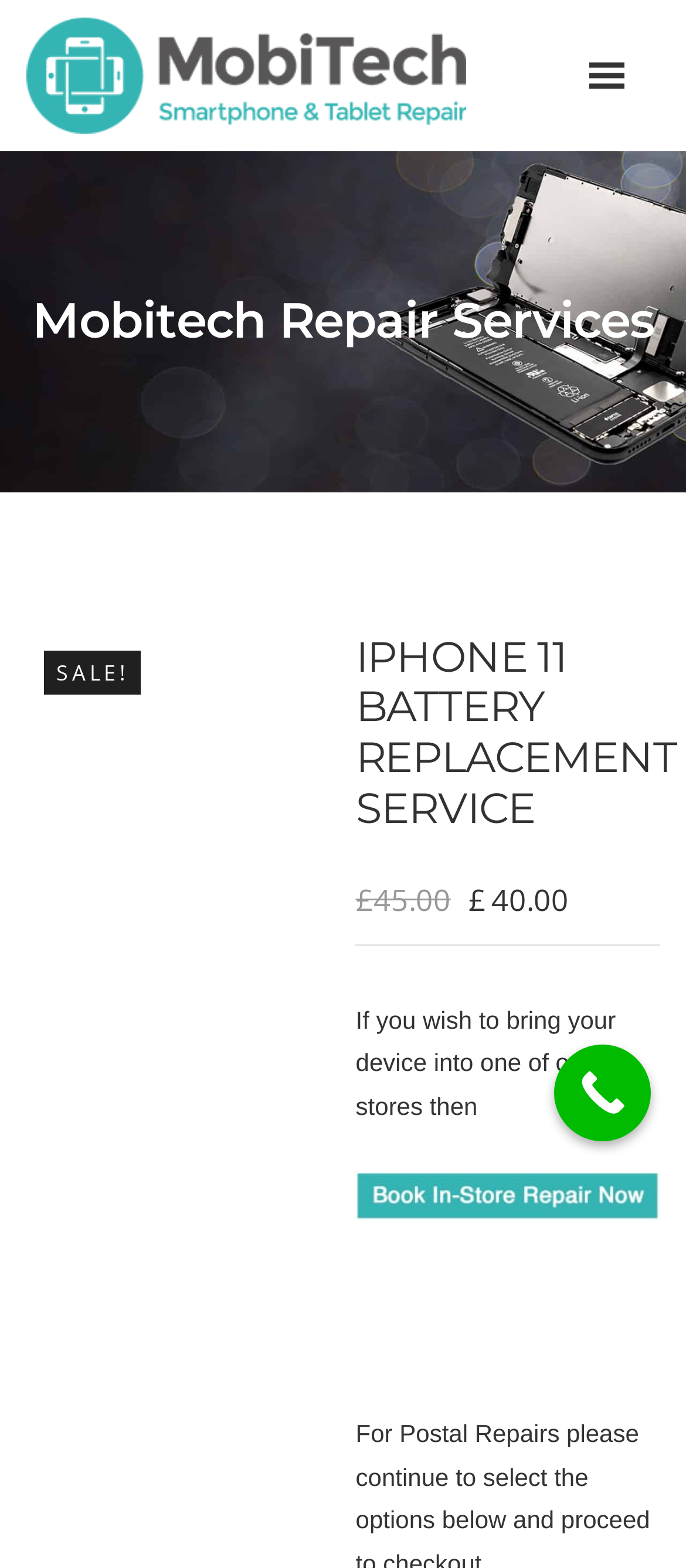Respond to the following question using a concise word or phrase: 
What is the original price of the iPhone 11 battery replacement service?

£45.00